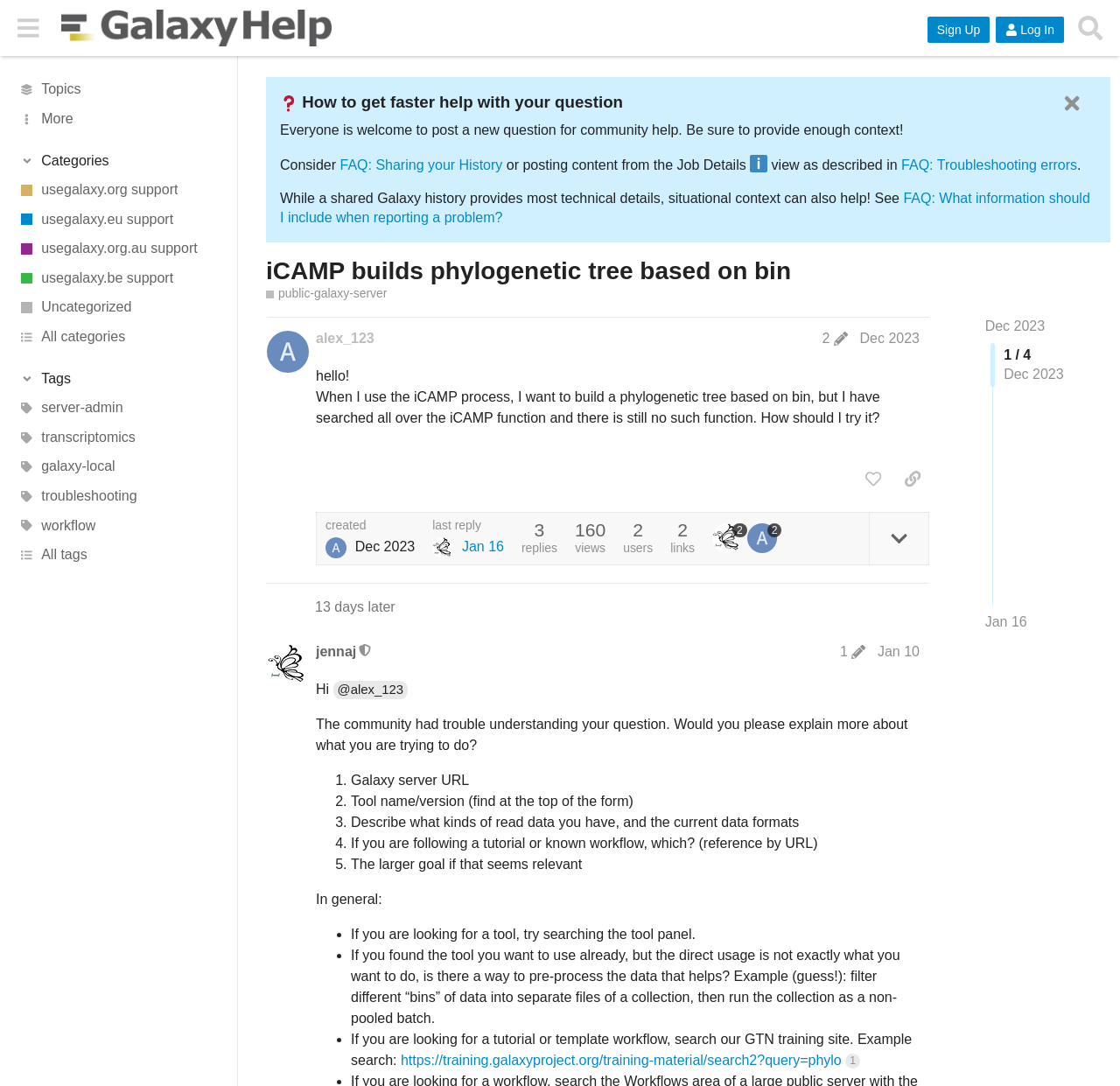What is the date of the last reply to the post by alex_123?
Examine the image and provide an in-depth answer to the question.

The date of the last reply to the post by alex_123 can be found at the bottom of the post, where it is written as 'last reply Jan 16'.